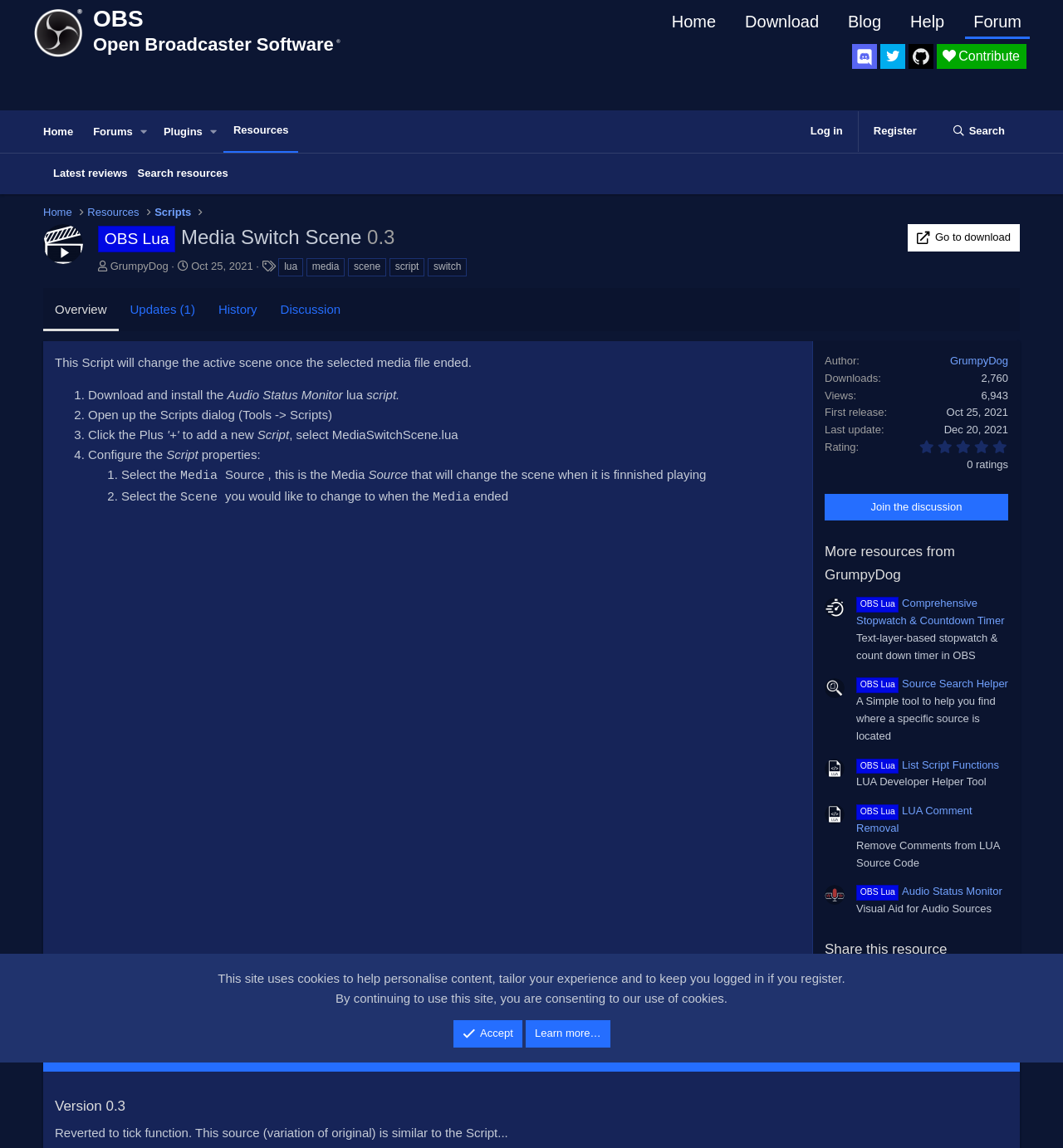Based on the image, provide a detailed response to the question:
Who is the author of this script?

The author of the script can be found by looking at the link 'GrumpyDog' next to the 'Author' label on the webpage, which indicates that the author is GrumpyDog.